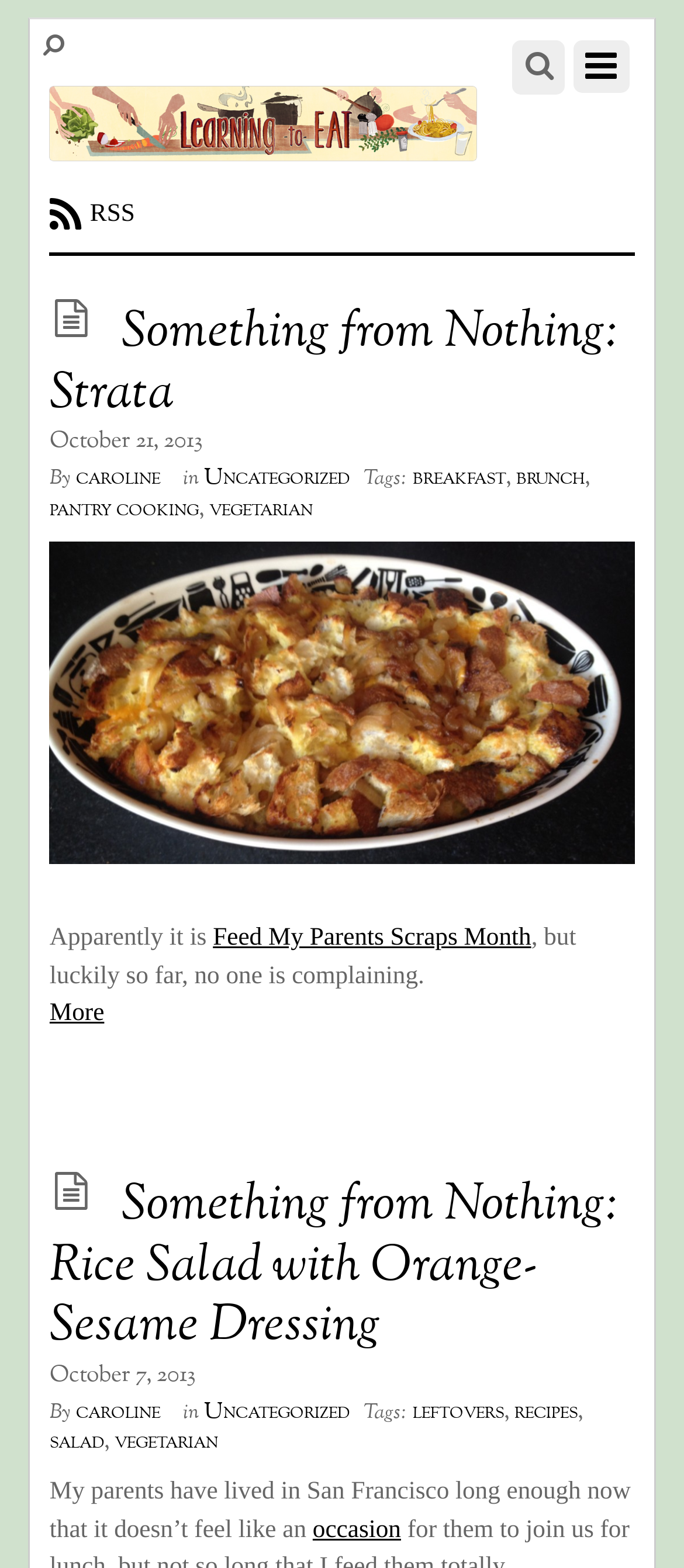Please specify the bounding box coordinates of the clickable region to carry out the following instruction: "Click on the 'More' link". The coordinates should be four float numbers between 0 and 1, in the format [left, top, right, bottom].

[0.073, 0.637, 0.152, 0.655]